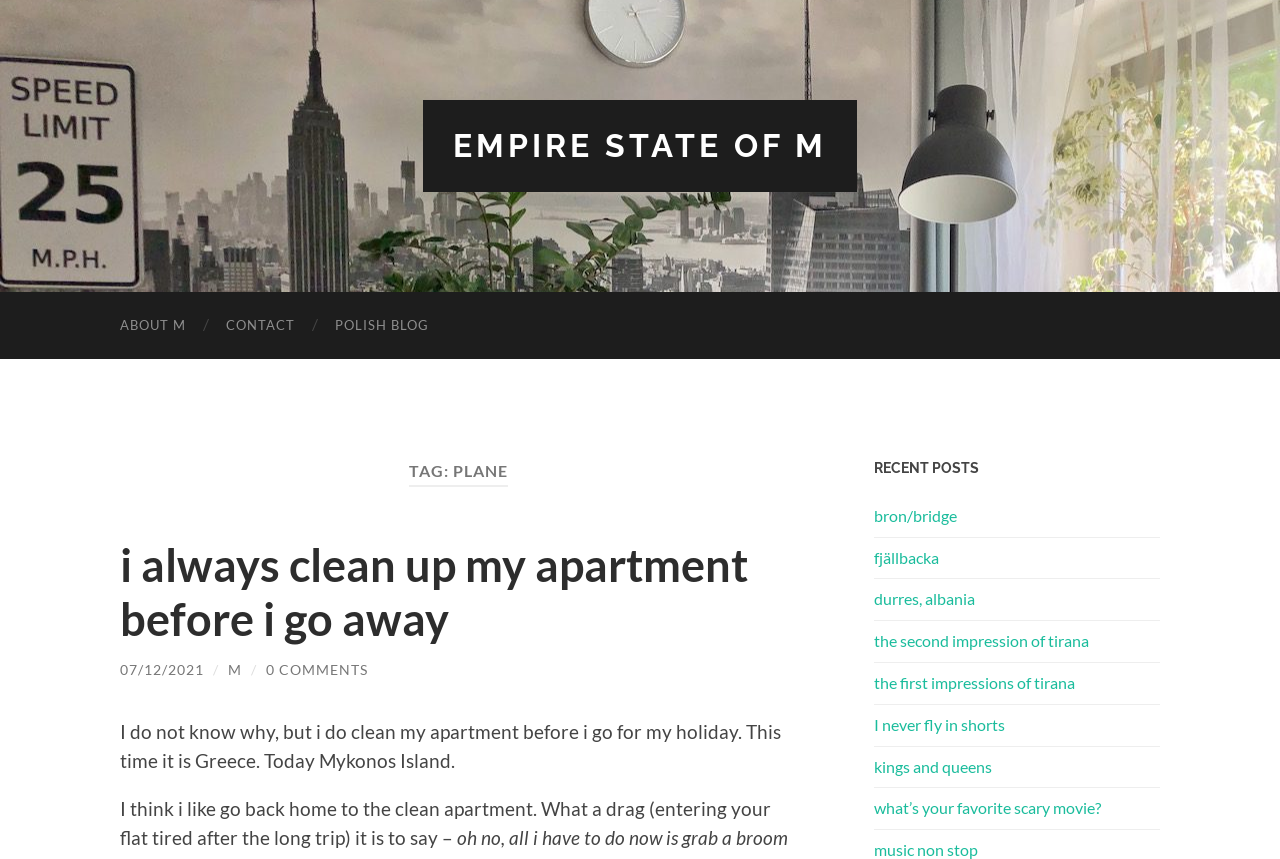Find and provide the bounding box coordinates for the UI element described here: "empire state of m". The coordinates should be given as four float numbers between 0 and 1: [left, top, right, bottom].

[0.354, 0.148, 0.646, 0.191]